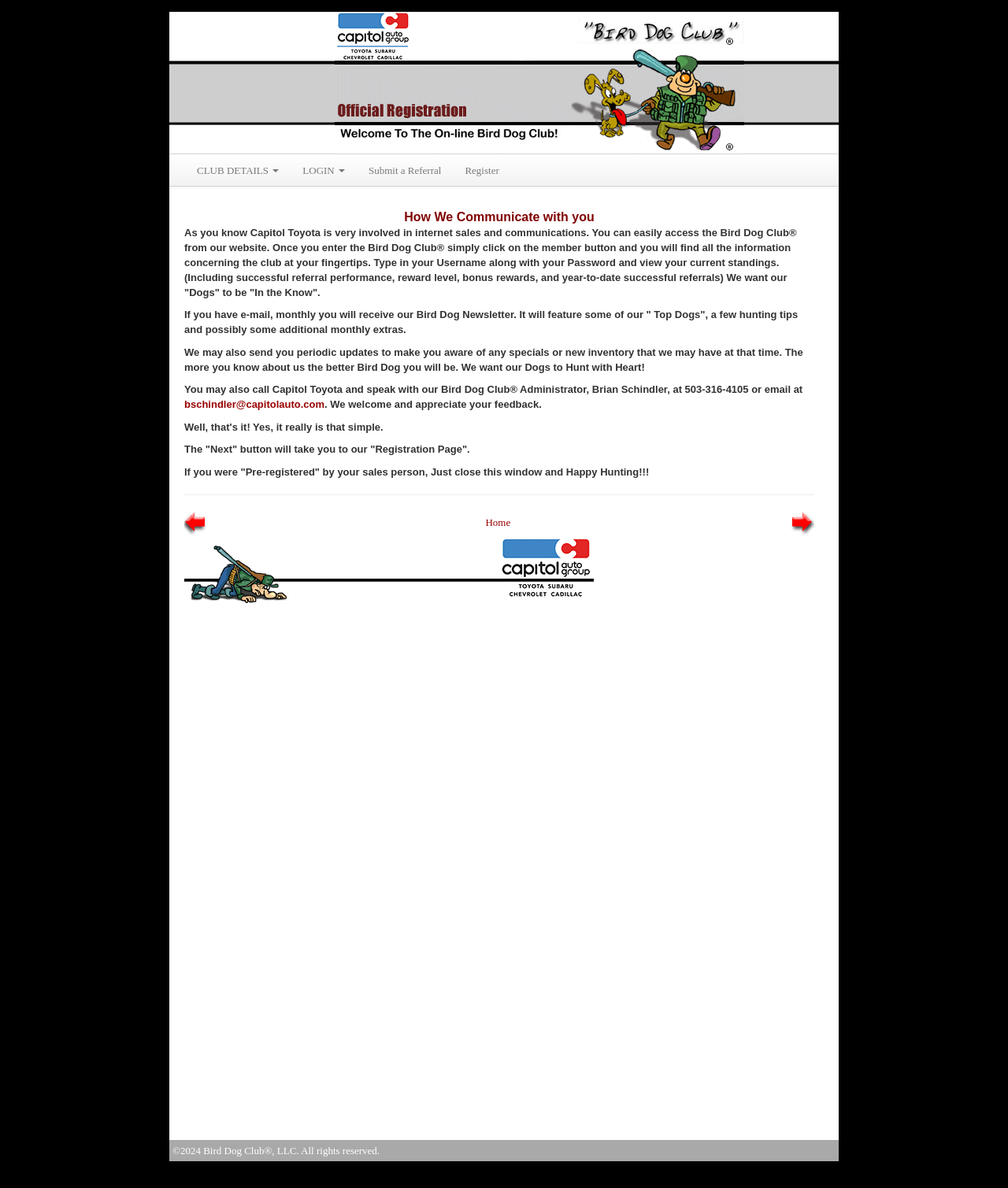How can you contact the Bird Dog Club Administrator?
Refer to the image and respond with a one-word or short-phrase answer.

Call or email